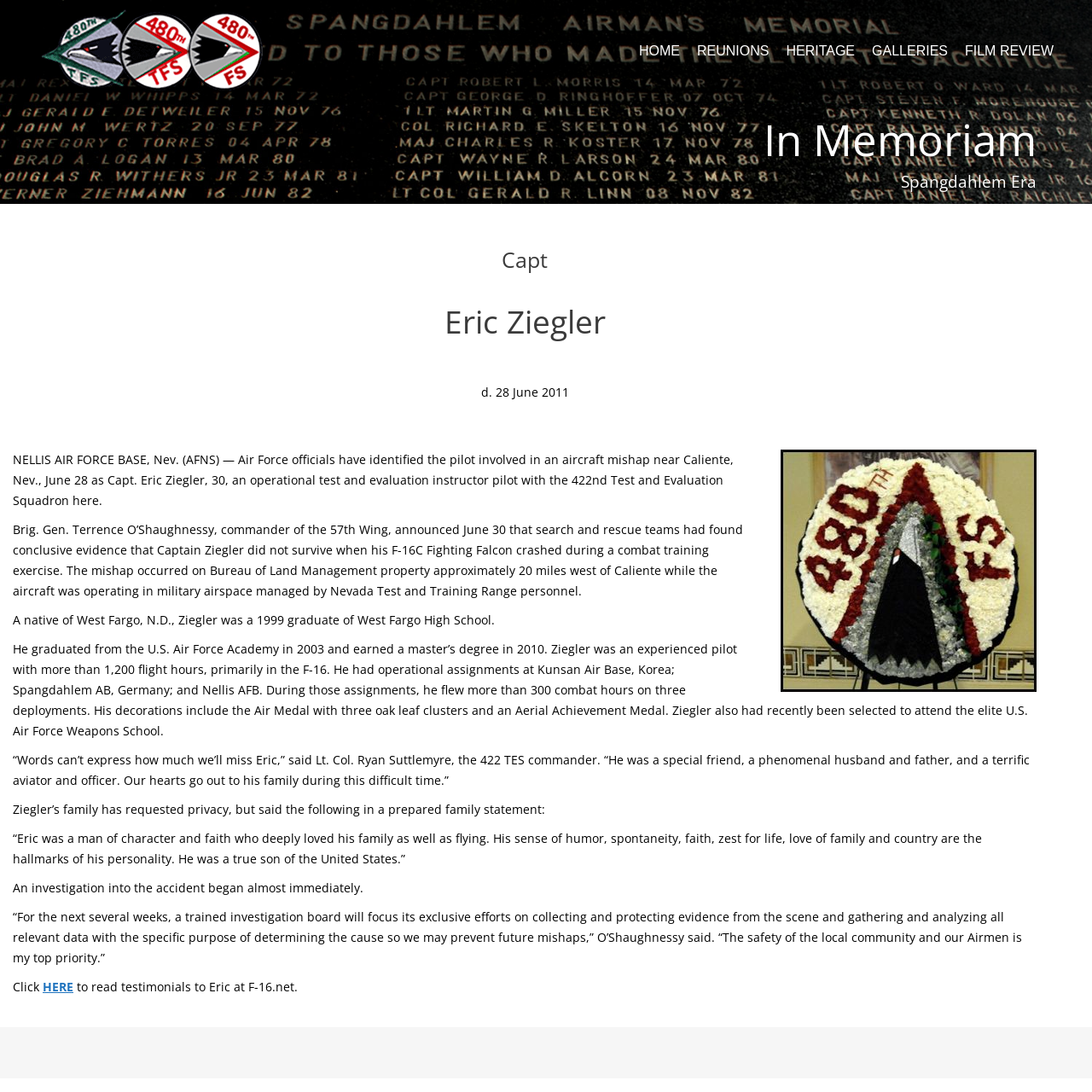Examine the image and give a thorough answer to the following question:
What is the name of the squadron where Capt. Eric Ziegler was assigned?

I found the answer by reading the article on the webpage, which mentions 'an operational test and evaluation instructor pilot with the 422nd Test and Evaluation Squadron here.'